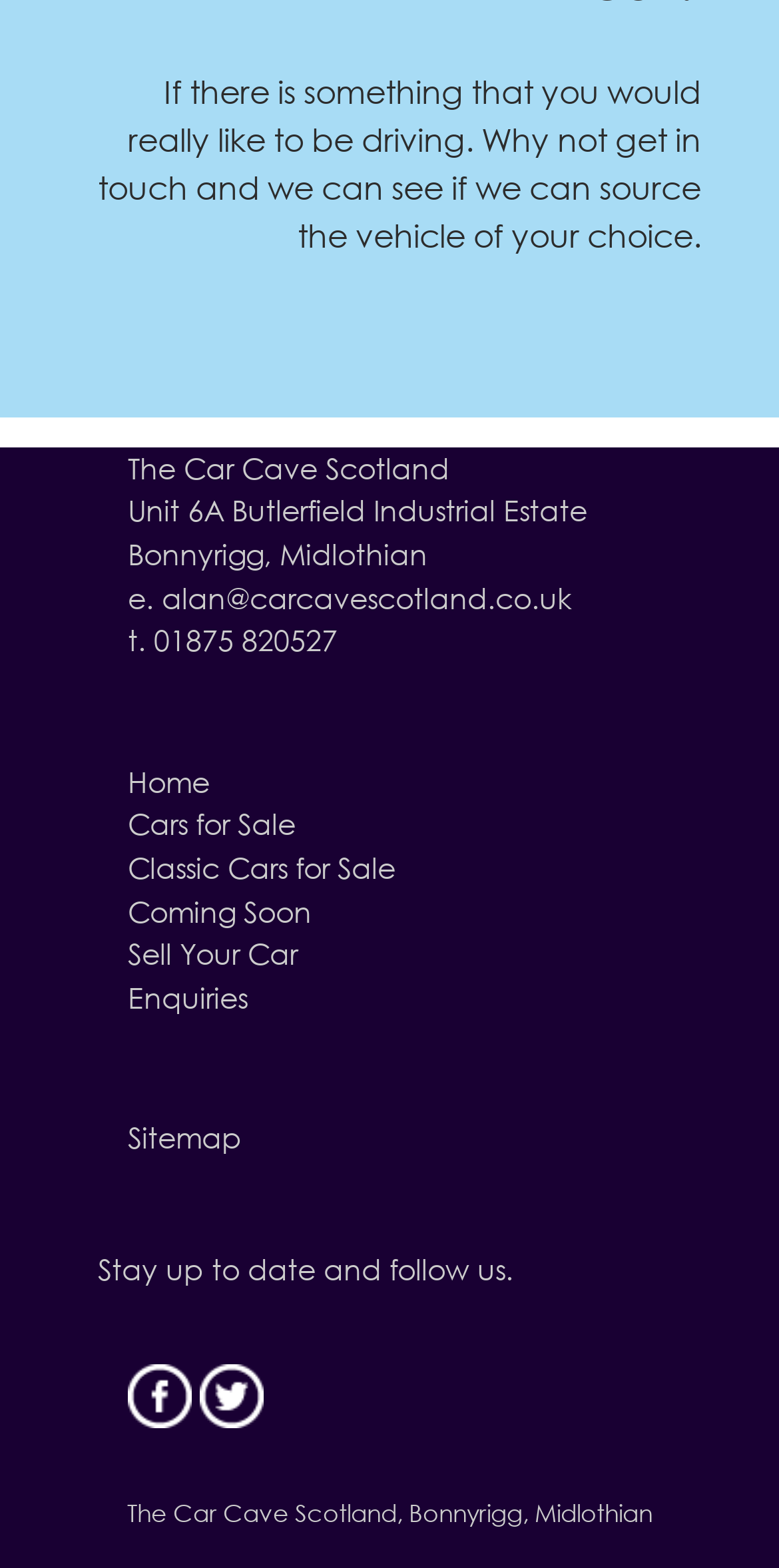Locate the bounding box coordinates of the clickable area to execute the instruction: "View cars for sale". Provide the coordinates as four float numbers between 0 and 1, represented as [left, top, right, bottom].

[0.164, 0.515, 0.379, 0.537]